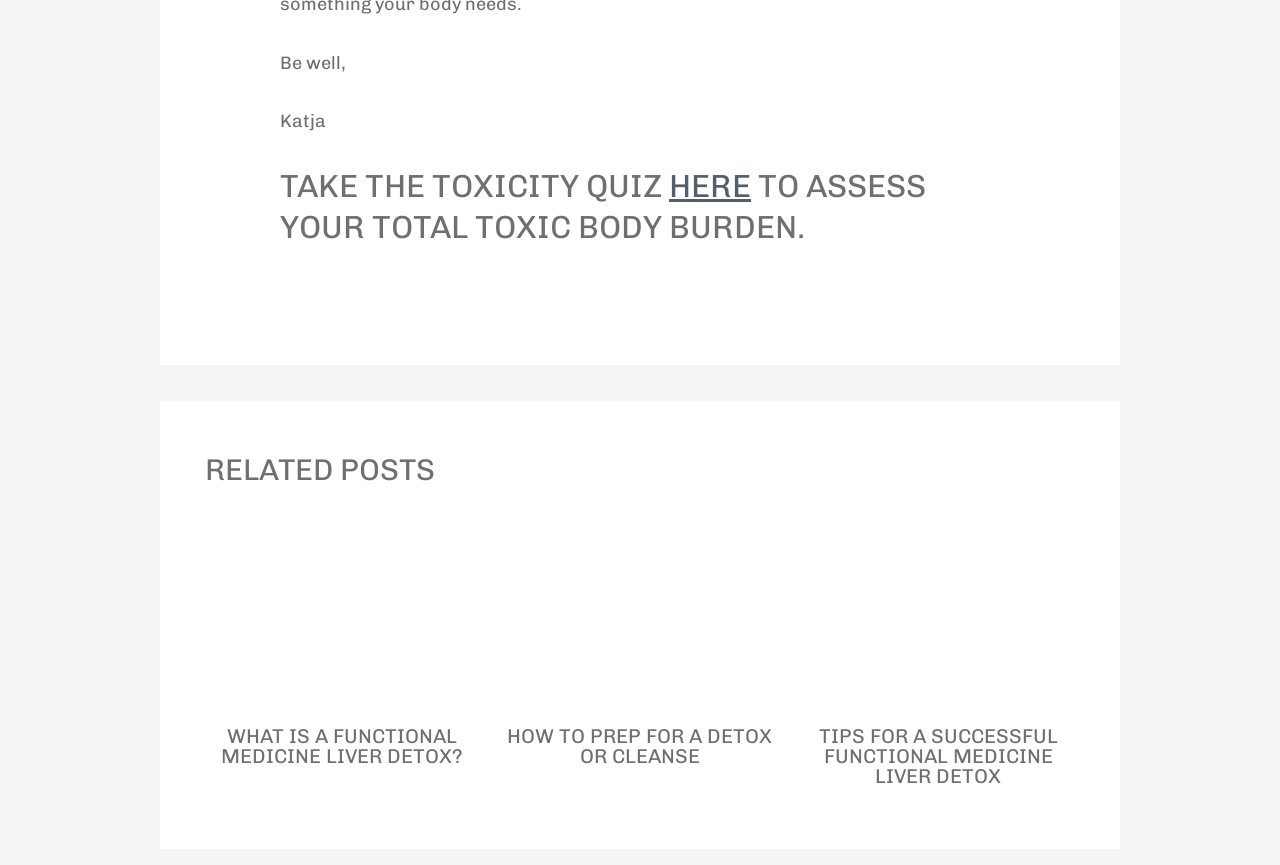Bounding box coordinates are to be given in the format (top-left x, top-left y, bottom-right x, bottom-right y). All values must be floating point numbers between 0 and 1. Provide the bounding box coordinate for the UI element described as: alt="image of pink liver"

[0.16, 0.715, 0.374, 0.741]